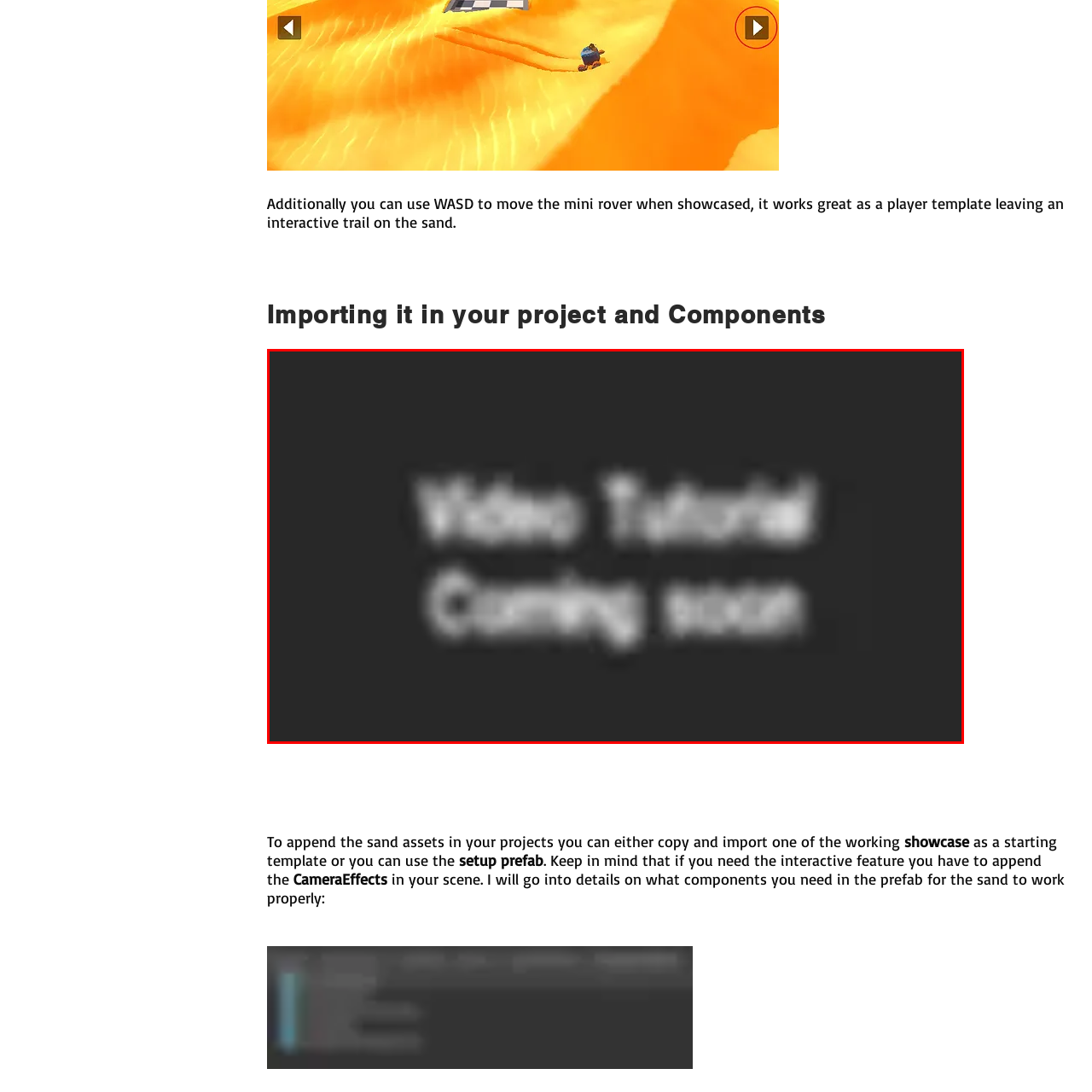What type of content is being teased?
Refer to the image enclosed in the red bounding box and answer the question thoroughly.

The graphic displays the text 'Video Tutorial Coming Soon', which suggests that the upcoming content is a video tutorial, likely related to the project and its features.